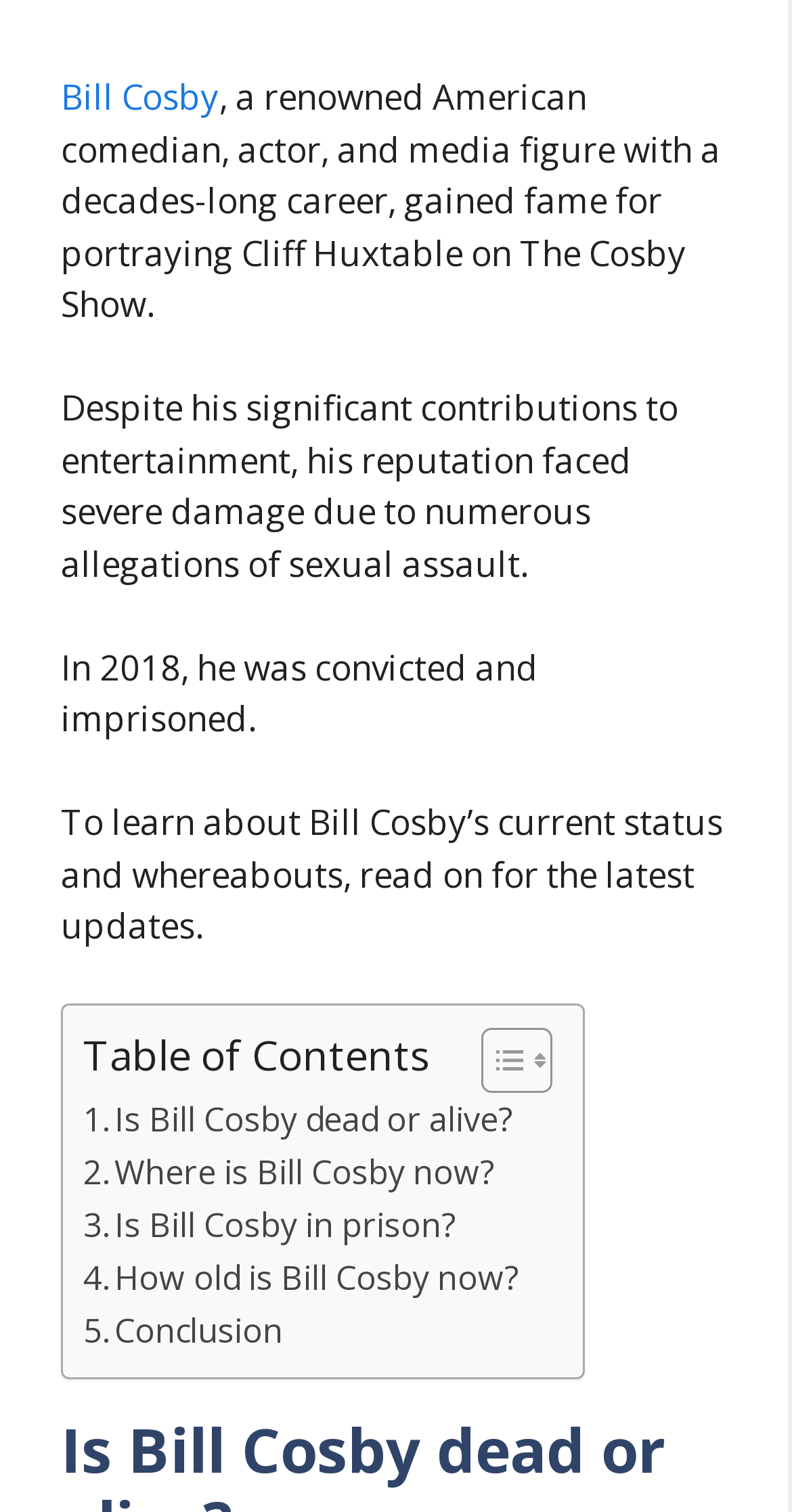Provide a brief response to the question using a single word or phrase: 
How many links are in the table of contents?

5